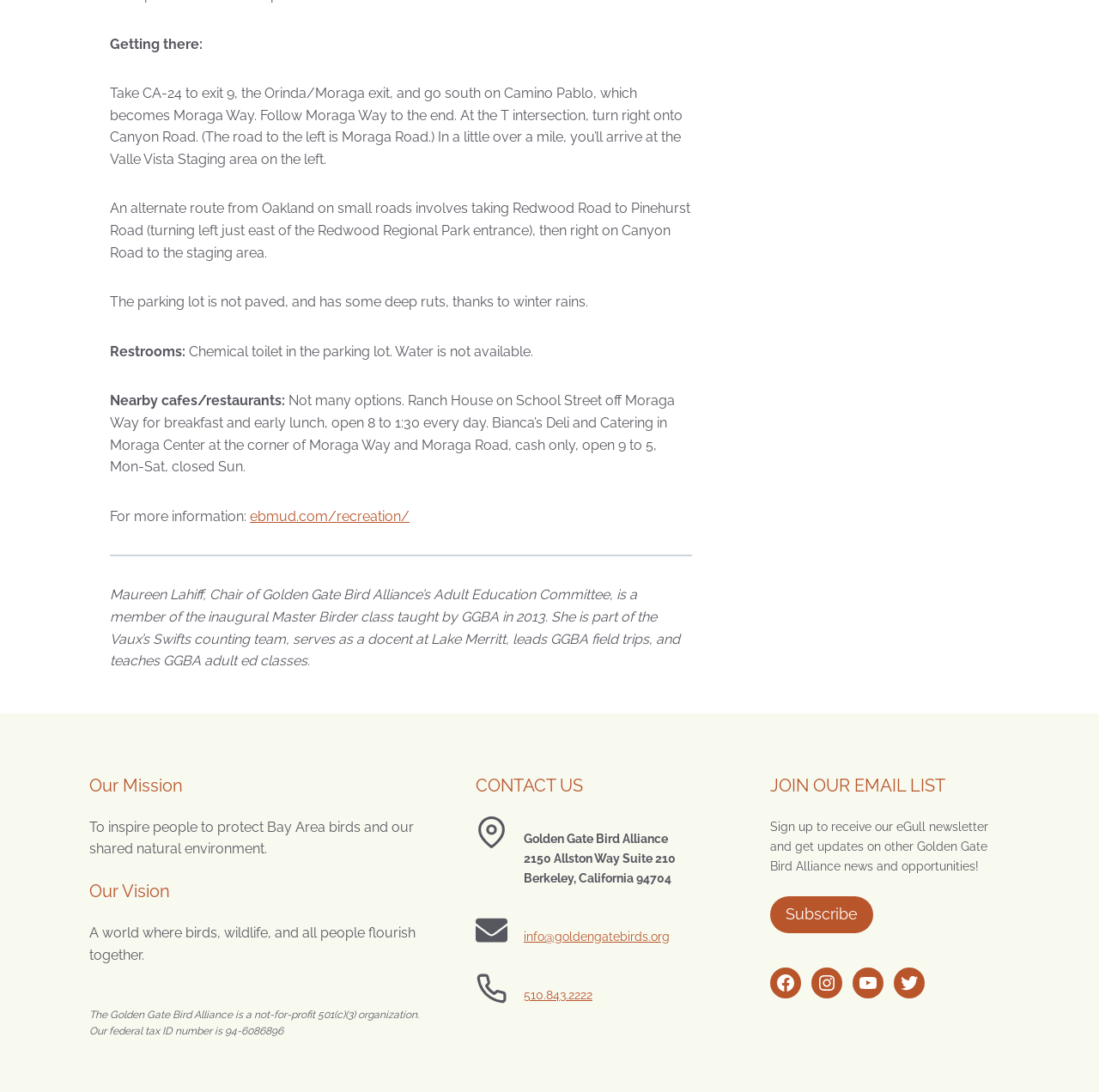Identify the bounding box for the described UI element: "Facebook".

[0.701, 0.886, 0.729, 0.914]